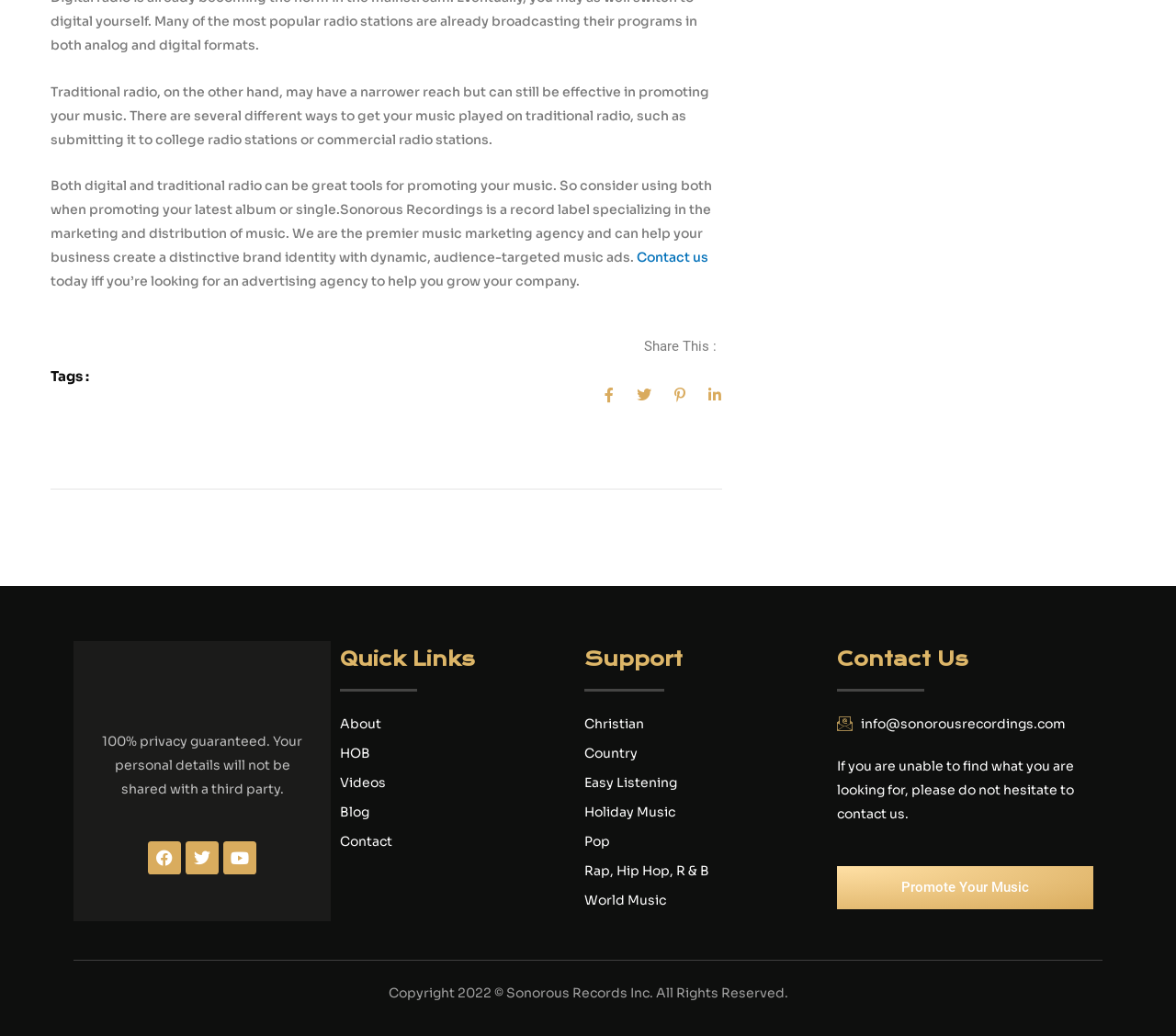Identify the bounding box coordinates of the element to click to follow this instruction: 'Get in touch with us'. Ensure the coordinates are four float values between 0 and 1, provided as [left, top, right, bottom].

[0.712, 0.836, 0.93, 0.878]